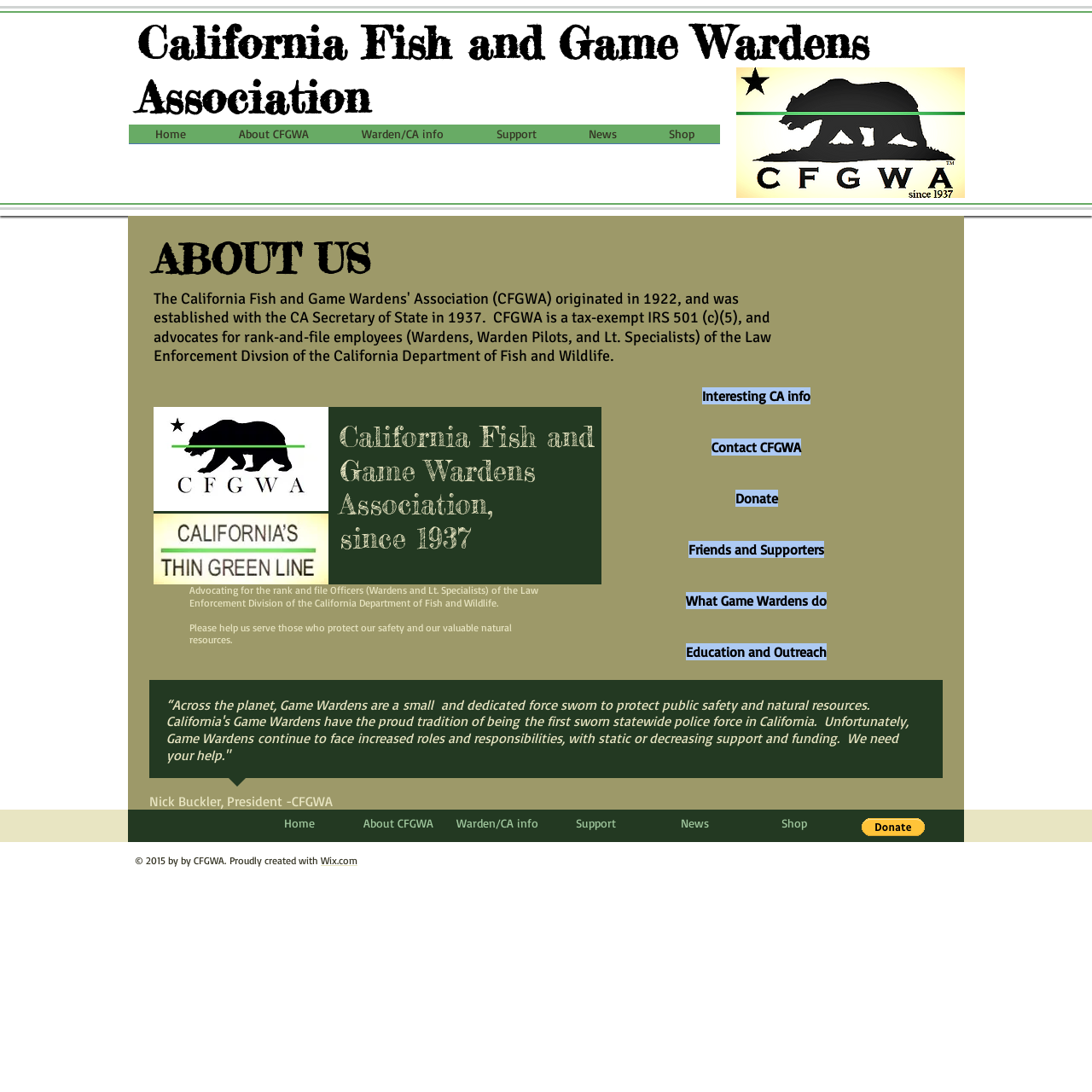Give a one-word or short phrase answer to this question: 
What is the name of the association?

California Fish and Game Wardens Association